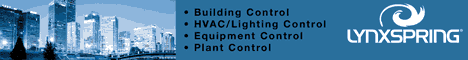Give a one-word or one-phrase response to the question:
How many key offerings are listed on the banner?

Four